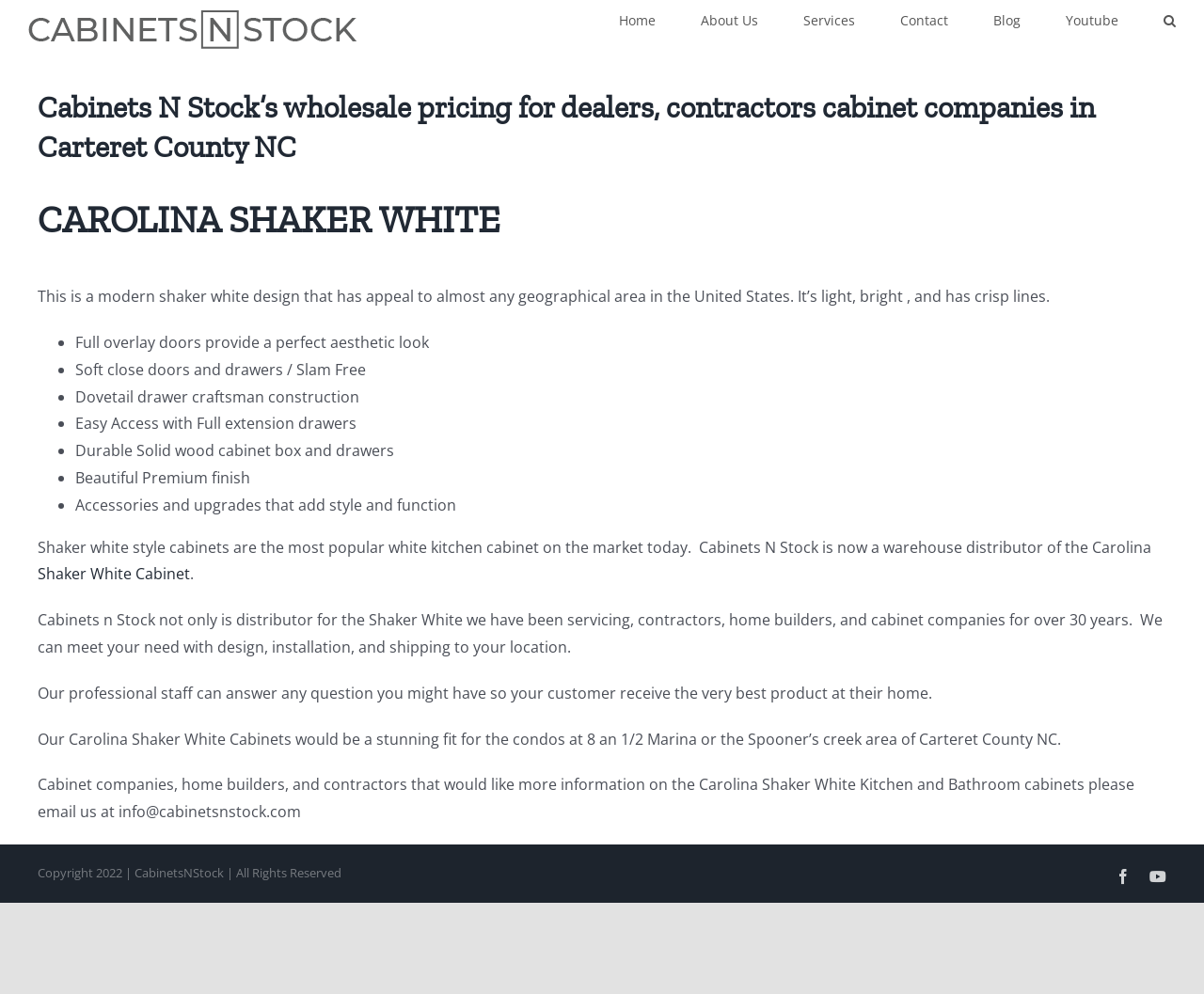Could you highlight the region that needs to be clicked to execute the instruction: "Click the Cabinets-N-Stock Logo"?

[0.023, 0.009, 0.297, 0.049]